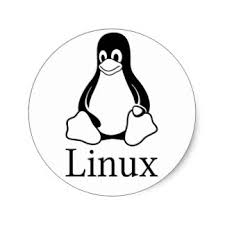What is the color scheme of Tux?
Offer a detailed and exhaustive answer to the question.

The image features Tux, the penguin mascot of the Linux operating system, rendered in a classic black and white design, which is a recognizable logo representing a user-friendly alternative to proprietary operating systems.